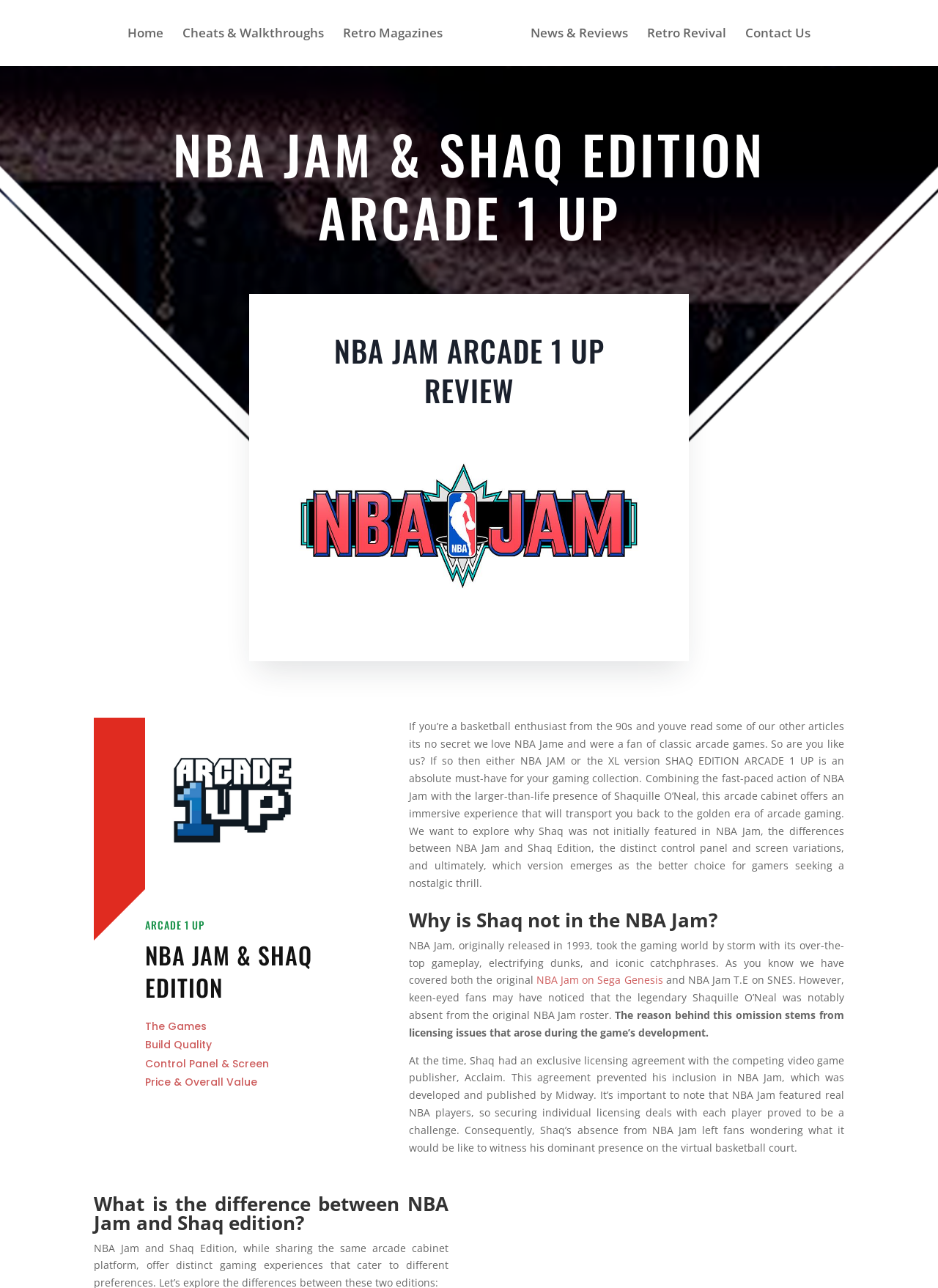What is the difference between NBA Jam and Shaq Edition?
Using the image as a reference, give an elaborate response to the question.

The webpage mentions that the Shaq Edition is a version of NBA Jam that features Shaquille O'Neal, who was not in the original game. This suggests that the main difference between the two is the presence of Shaquille O'Neal in the Shaq Edition.